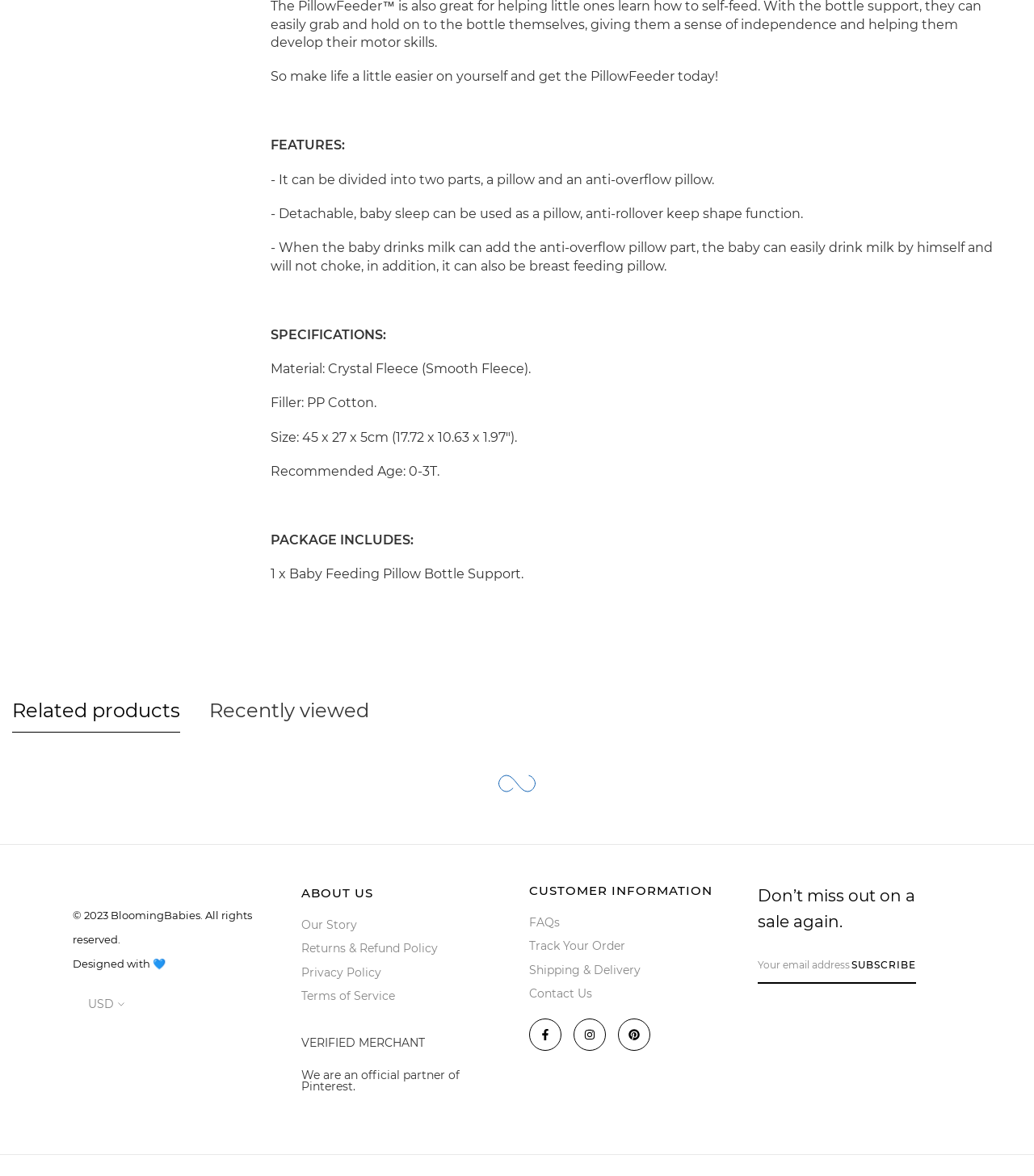Based on the element description "Recently viewed", predict the bounding box coordinates of the UI element.

[0.202, 0.586, 0.357, 0.623]